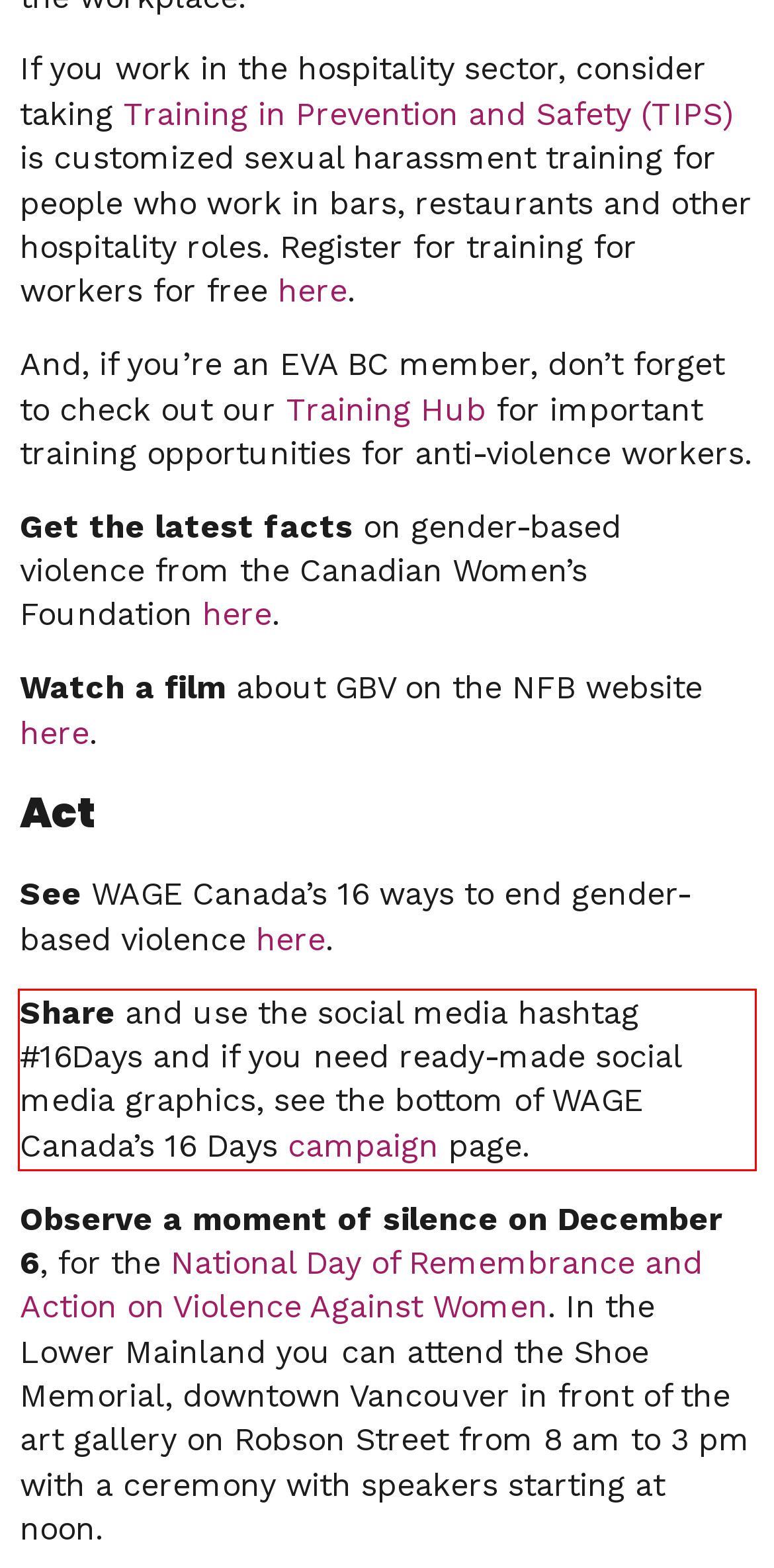Please extract the text content from the UI element enclosed by the red rectangle in the screenshot.

Share and use the social media hashtag #16Days and if you need ready-made social media graphics, see the bottom of WAGE Canada’s 16 Days campaign page.